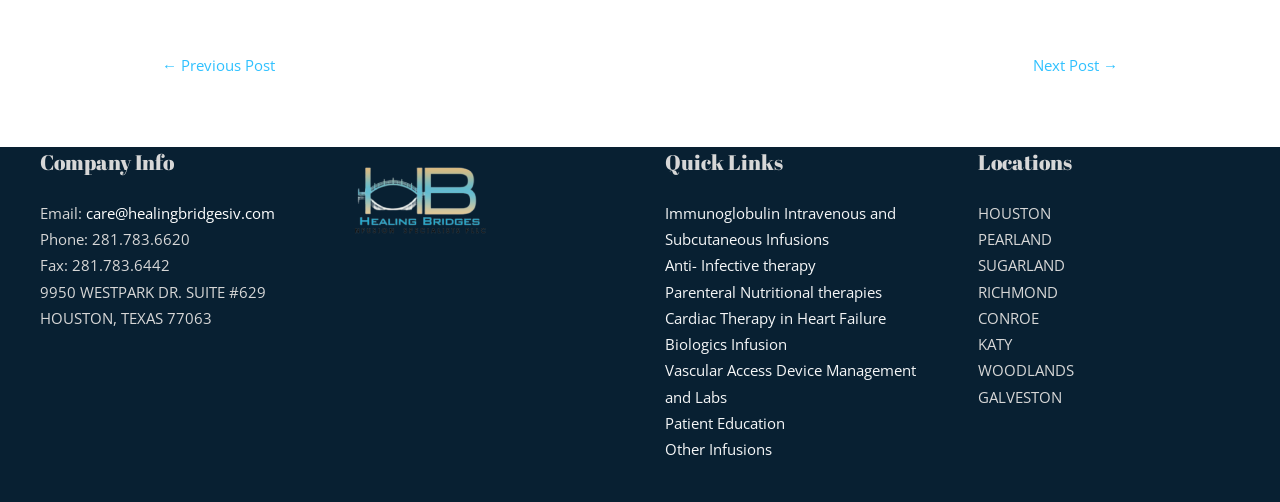What is the purpose of the 'Quick Links' section?
Provide an in-depth and detailed explanation in response to the question.

I inferred that the purpose of the 'Quick Links' section is to provide easy access to the company's services, as it lists various links to different therapies and infusions offered by the company.